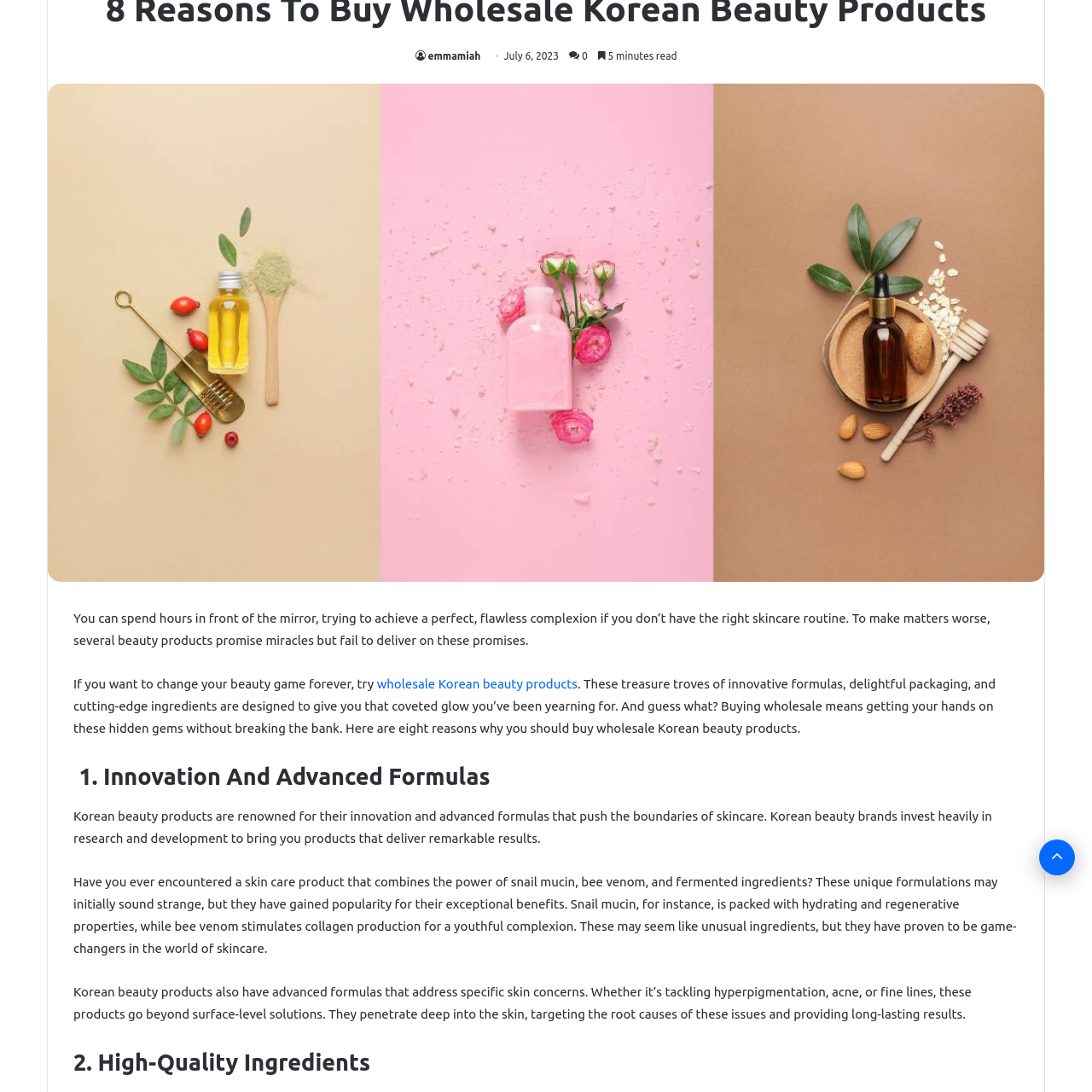What is unique about Korean beauty product formulations?
Inspect the image inside the red bounding box and answer the question with as much detail as you can.

The caption highlights that Korean beauty products often incorporate unexpected ingredients like snail mucin and bee venom, which are celebrated for their exceptional skin benefits, making their formulations unique.